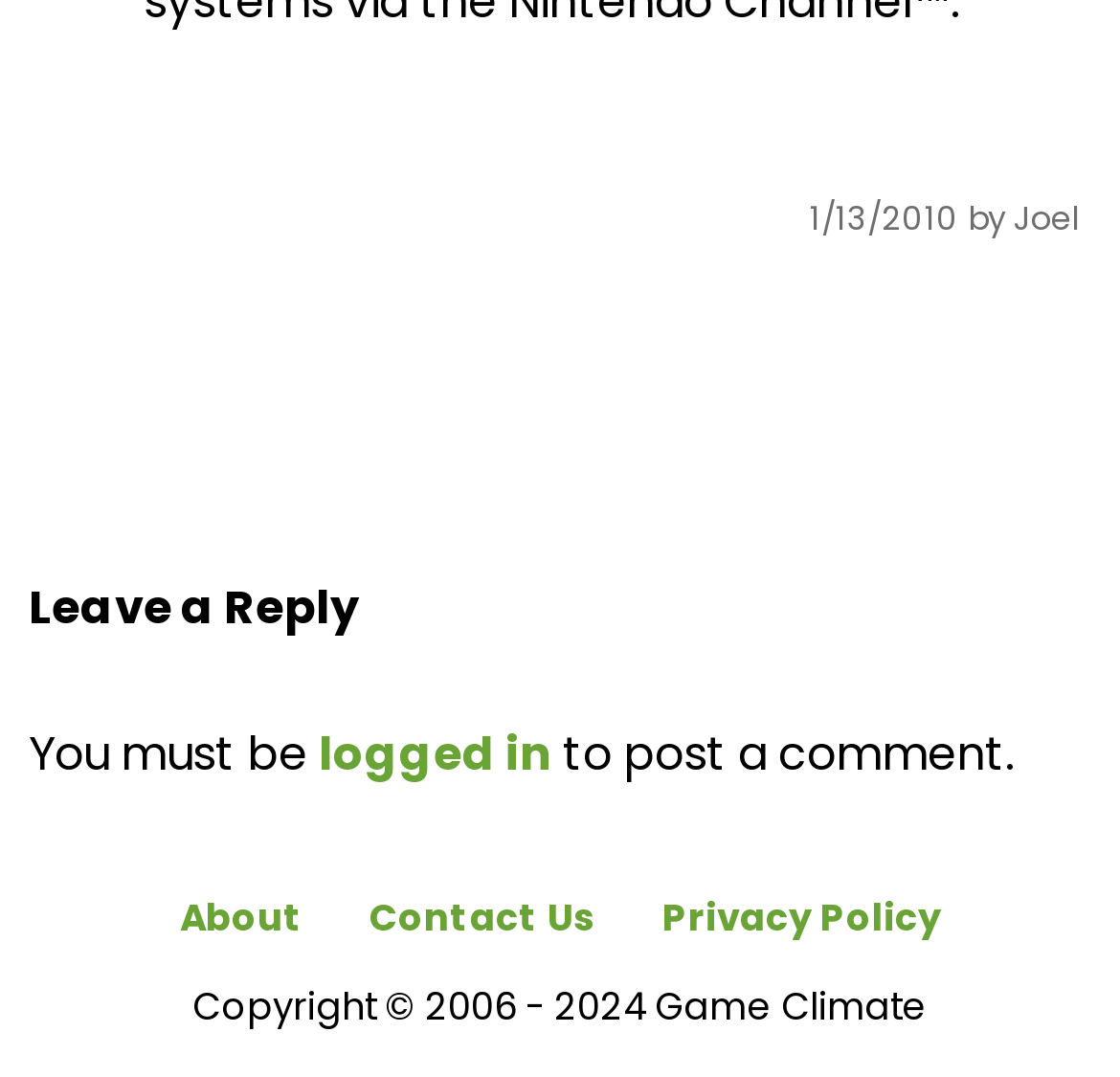Calculate the bounding box coordinates for the UI element based on the following description: "About". Ensure the coordinates are four float numbers between 0 and 1, i.e., [left, top, right, bottom].

[0.16, 0.83, 0.271, 0.875]